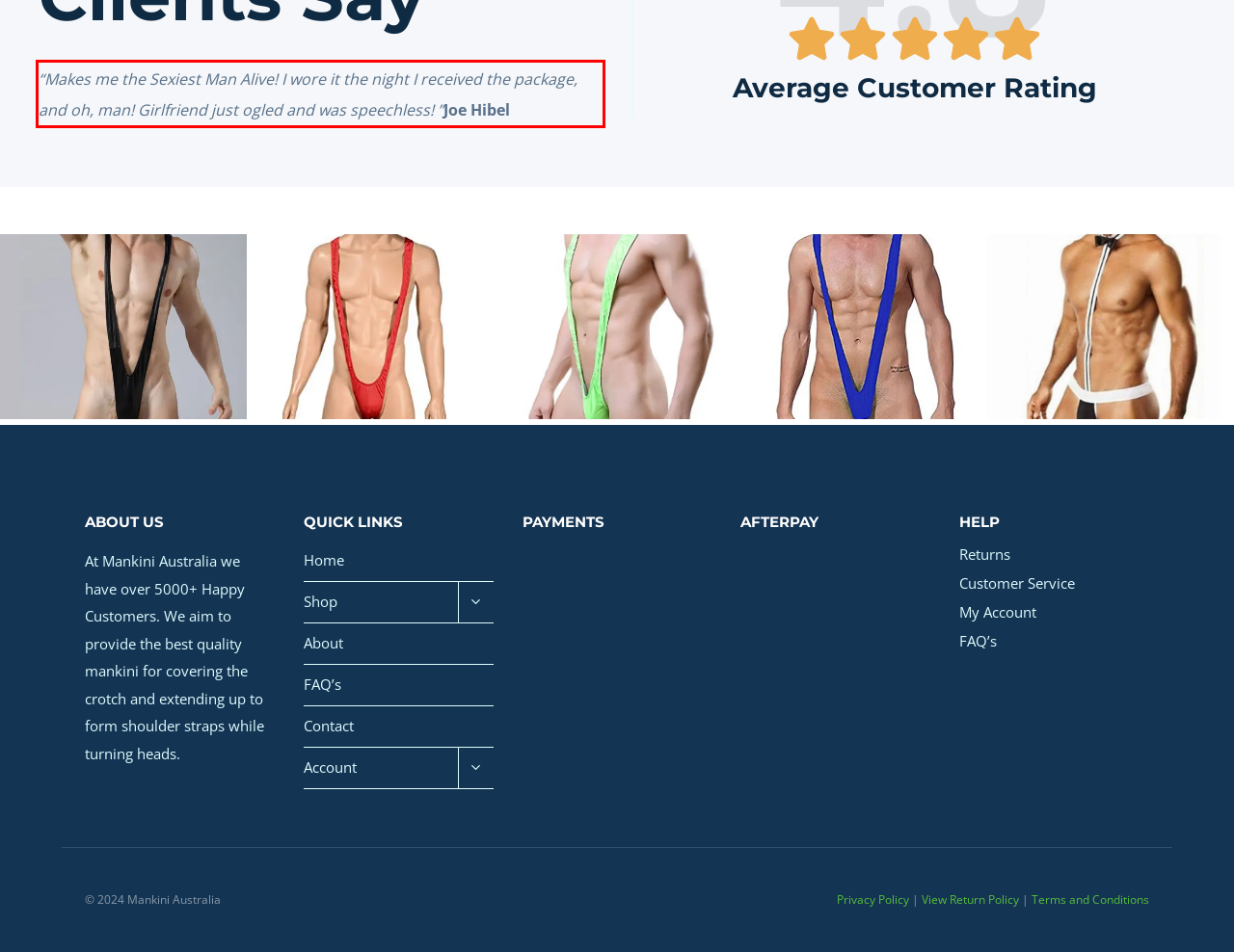Identify the text within the red bounding box on the webpage screenshot and generate the extracted text content.

“Makes me the Sexiest Man Alive! I wore it the night I received the package, and oh, man! Girlfriend just ogled and was speechless! ”Joe Hibel